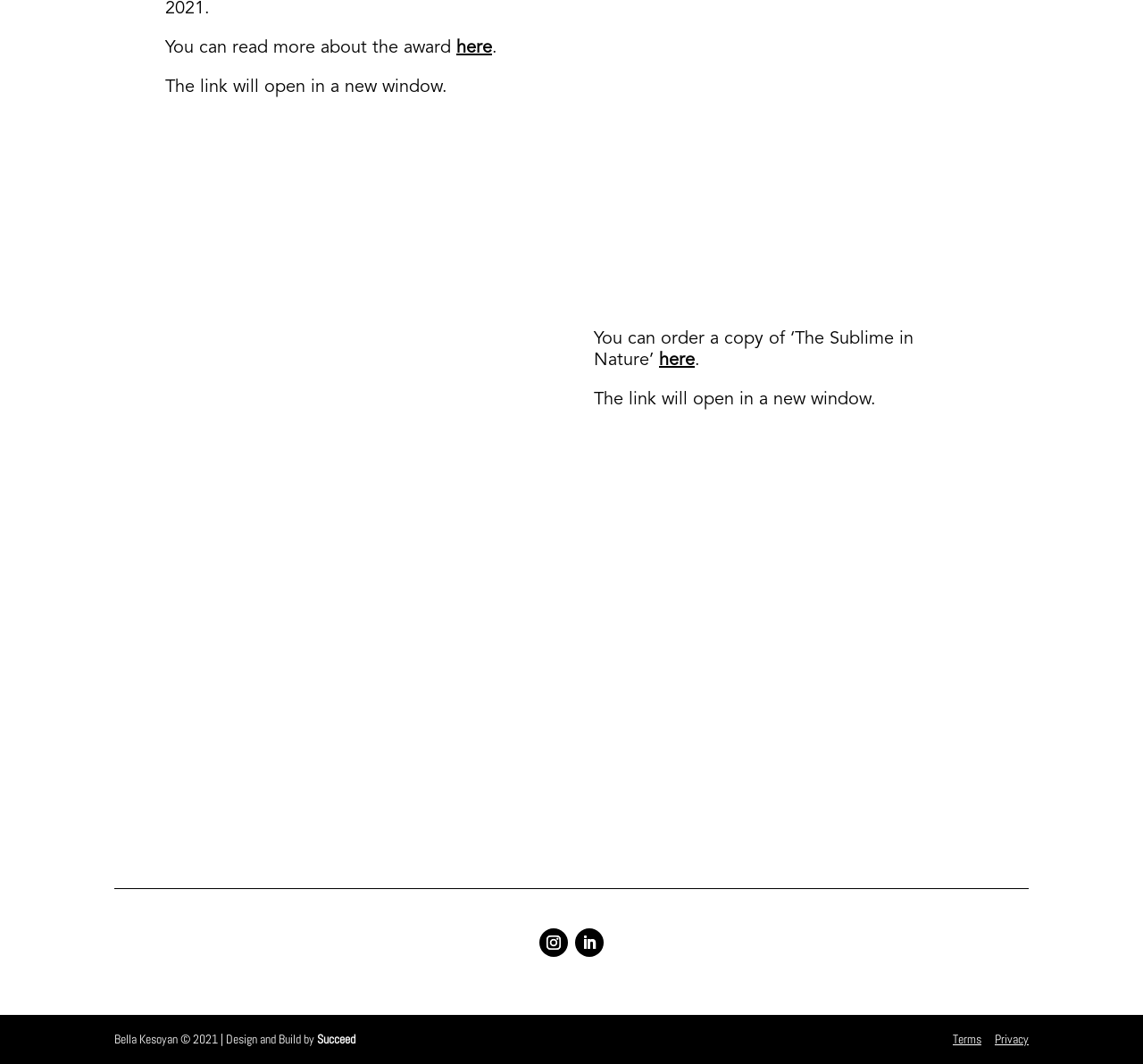What is the copyright year of the website?
Please provide a single word or phrase in response based on the screenshot.

2021